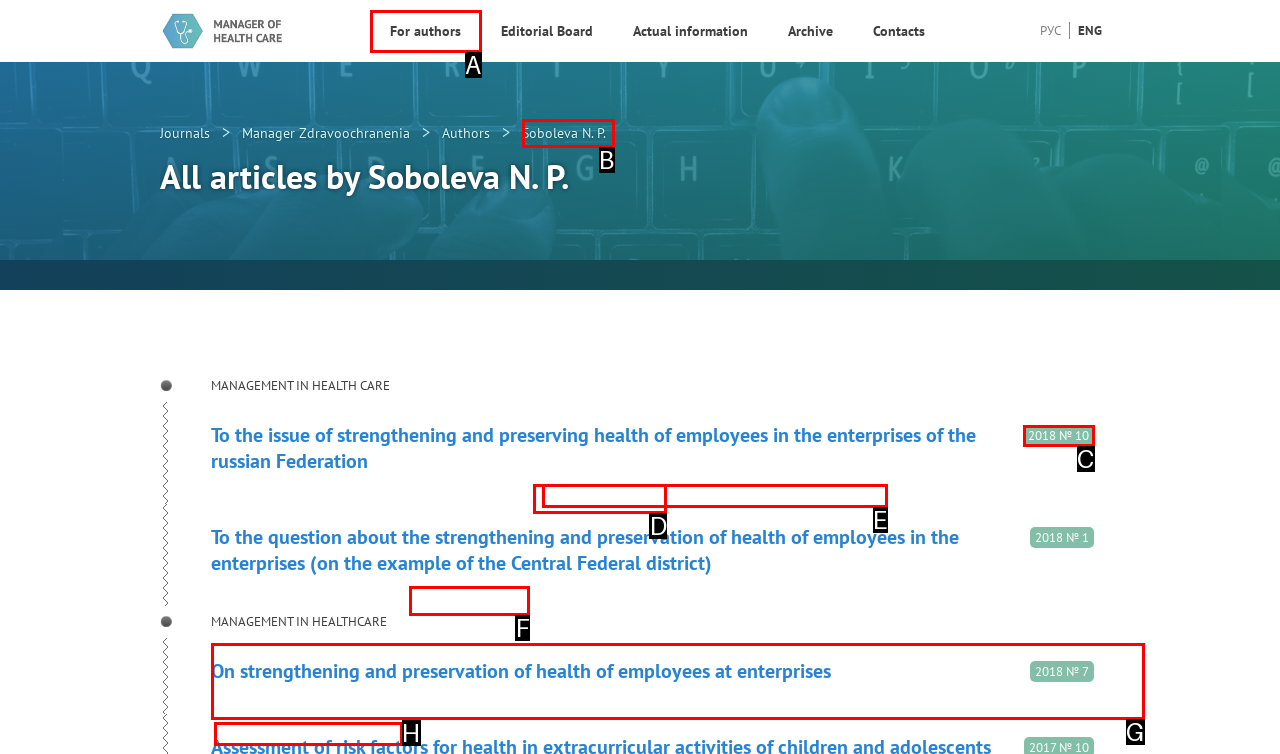Based on the provided element description: Conclusion, identify the best matching HTML element. Respond with the corresponding letter from the options shown.

None